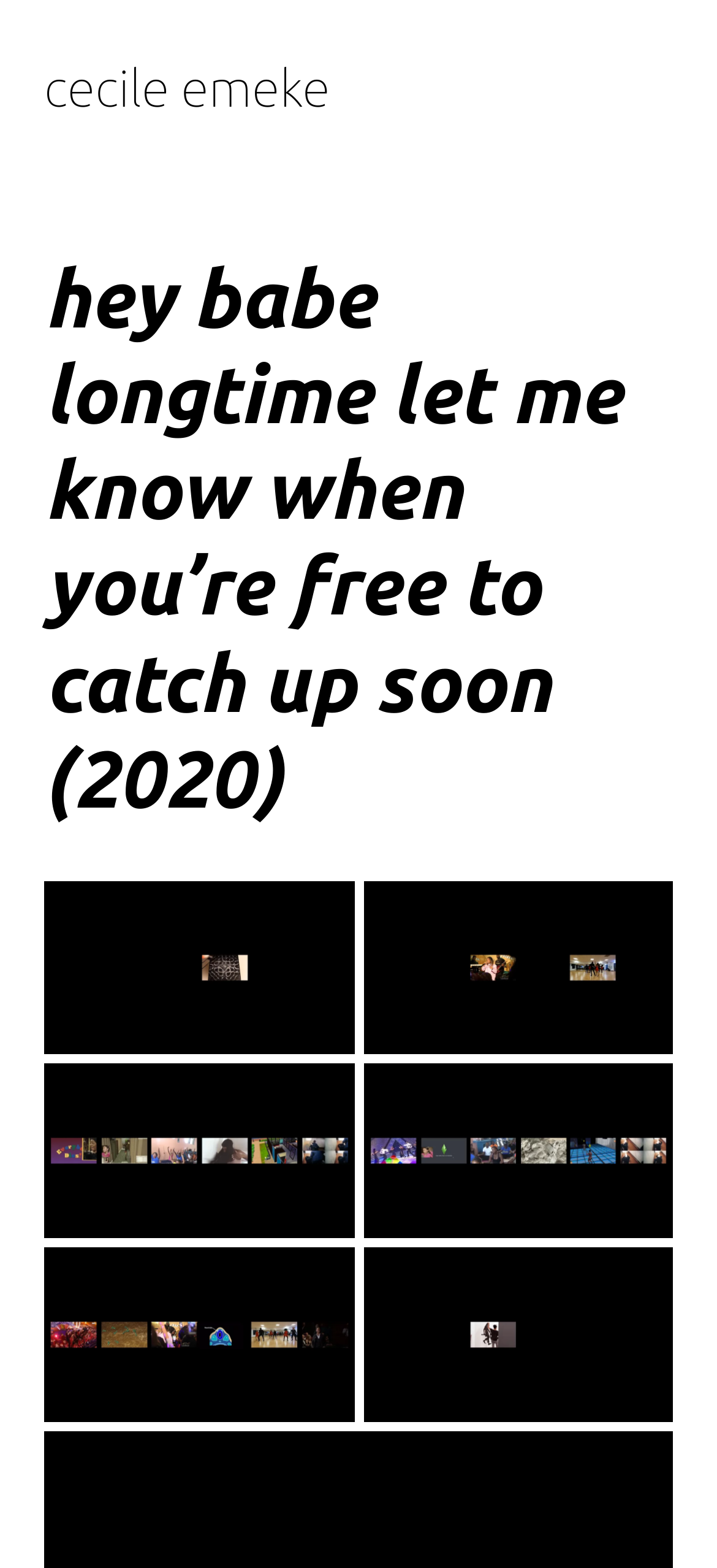Determine the bounding box coordinates for the UI element with the following description: "cecile emeke". The coordinates should be four float numbers between 0 and 1, represented as [left, top, right, bottom].

[0.062, 0.038, 0.461, 0.075]